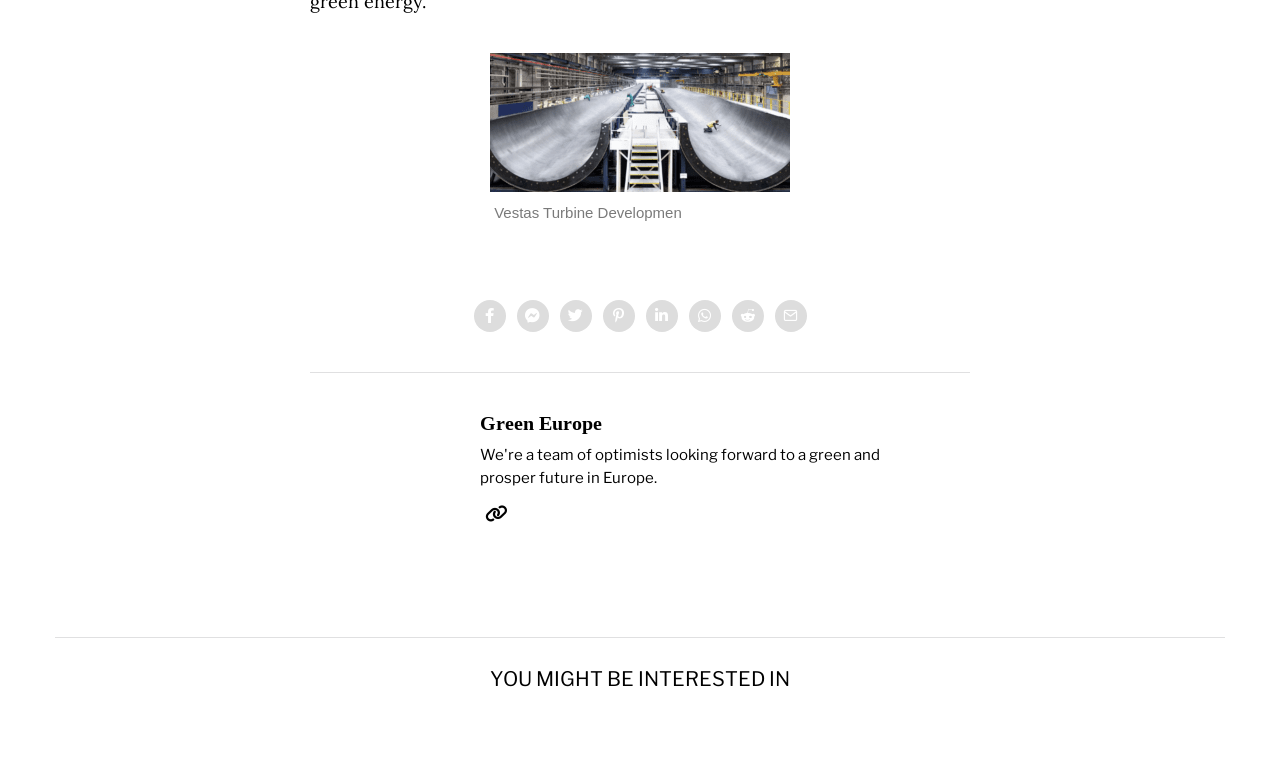Please predict the bounding box coordinates of the element's region where a click is necessary to complete the following instruction: "Click on Green Europe link". The coordinates should be represented by four float numbers between 0 and 1, i.e., [left, top, right, bottom].

[0.375, 0.527, 0.47, 0.557]